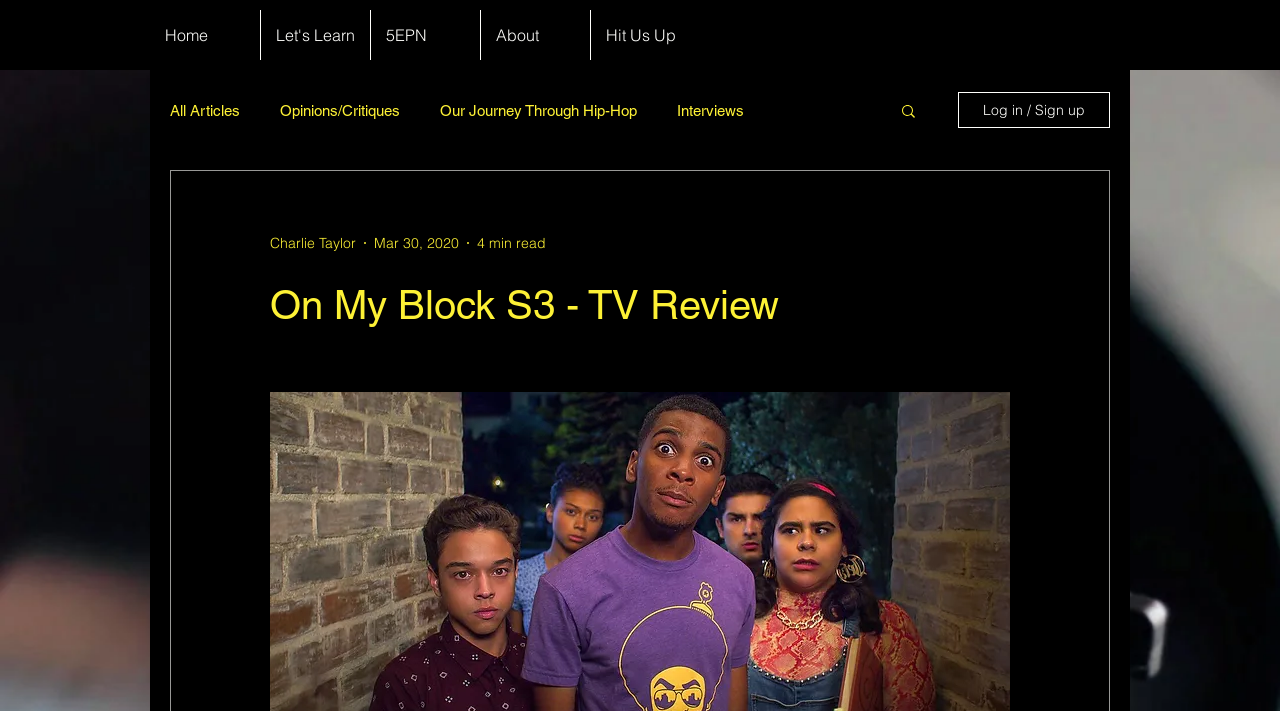Determine the bounding box for the UI element as described: "Our Journey Through Hip-Hop". The coordinates should be represented as four float numbers between 0 and 1, formatted as [left, top, right, bottom].

[0.344, 0.143, 0.498, 0.167]